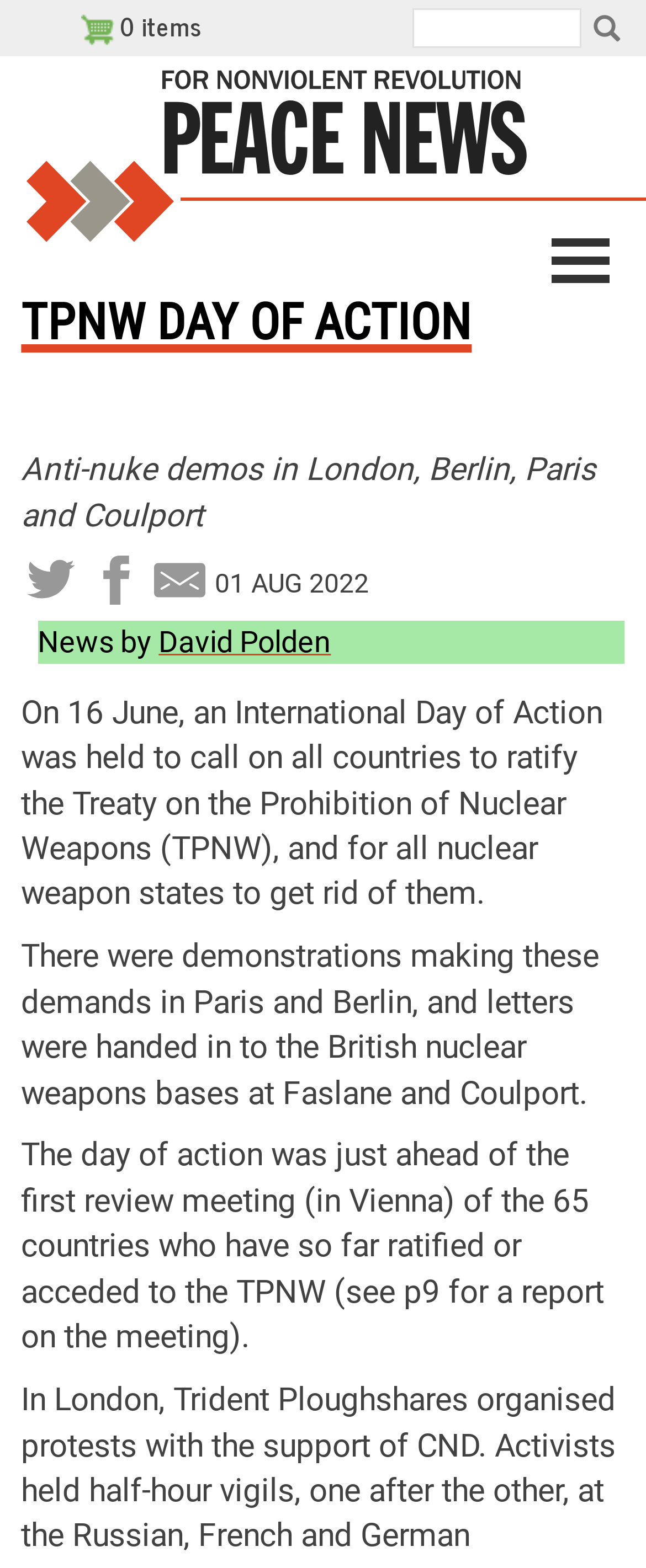Respond to the question with just a single word or phrase: 
What is the logo of the website?

Peace news logo